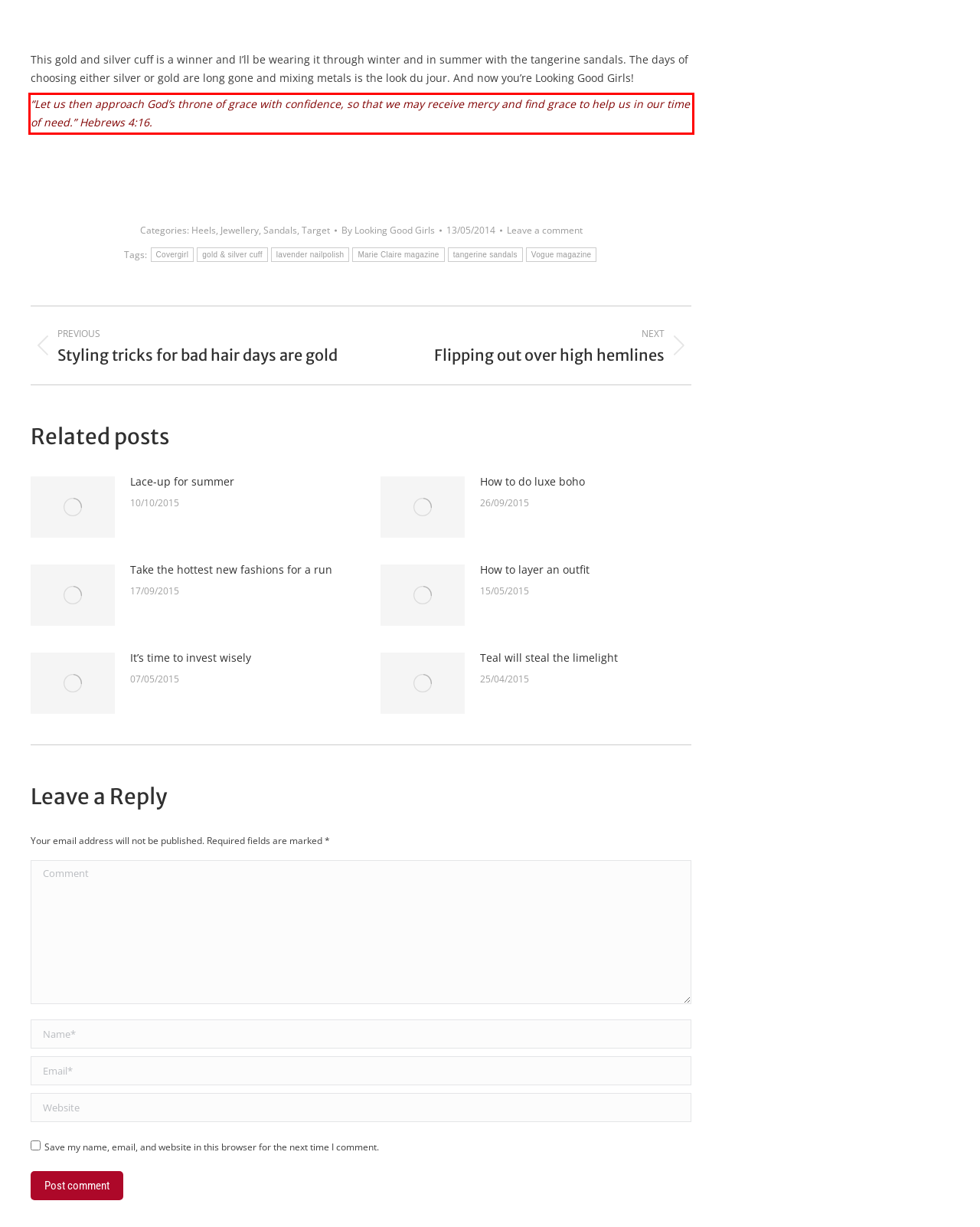Please use OCR to extract the text content from the red bounding box in the provided webpage screenshot.

“Let us then approach God’s throne of grace with confidence, so that we may receive mercy and find grace to help us in our time of need.” Hebrews 4:16.